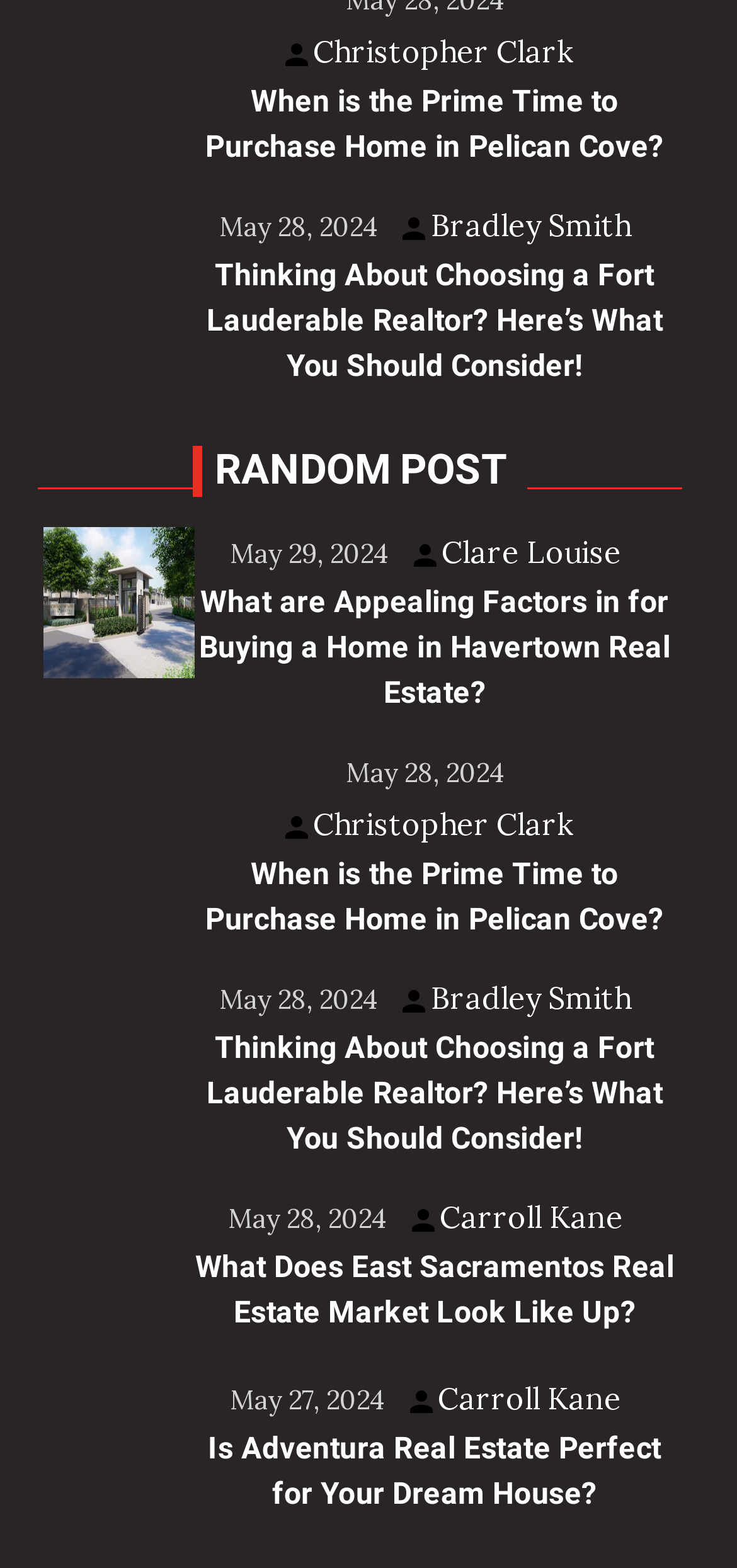Extract the bounding box coordinates of the UI element described: "May 29, 2024June 12, 2024". Provide the coordinates in the format [left, top, right, bottom] with values ranging from 0 to 1.

[0.312, 0.339, 0.527, 0.363]